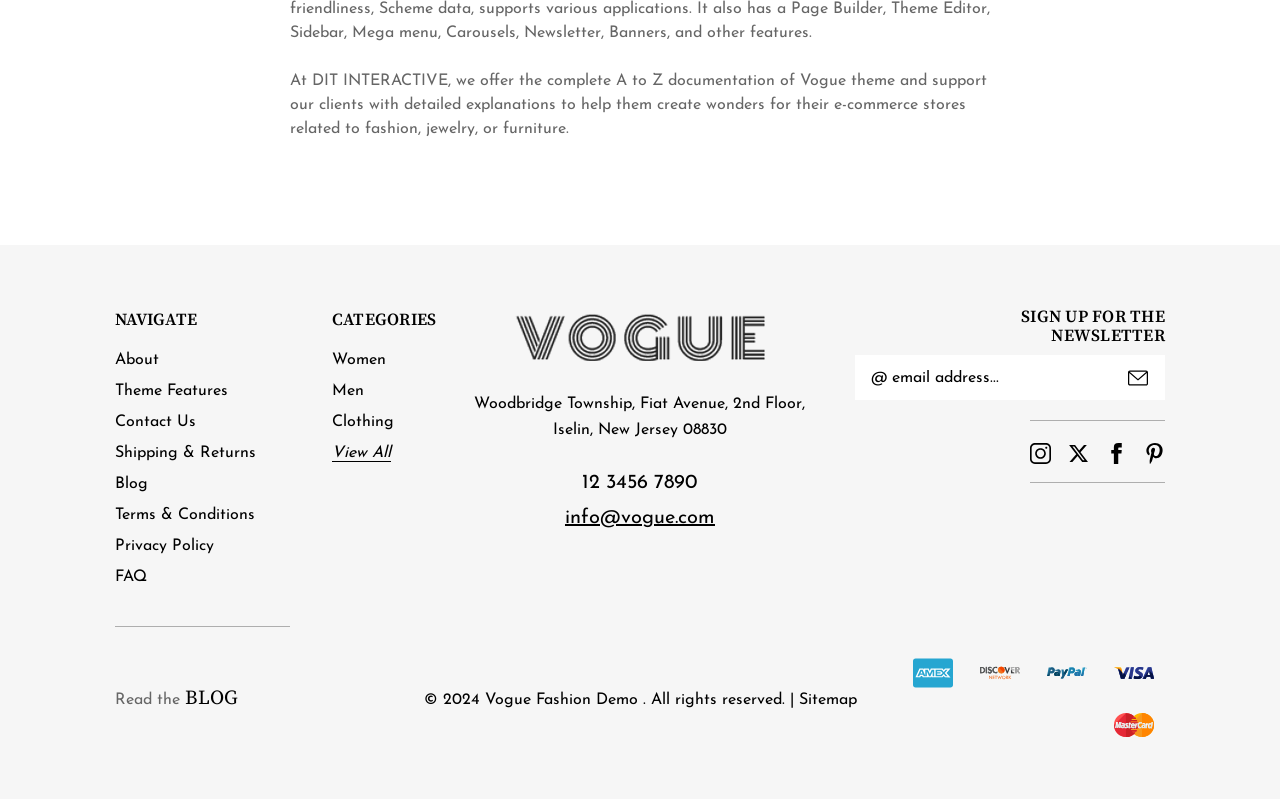Calculate the bounding box coordinates of the UI element given the description: "Theme Features".

[0.09, 0.479, 0.178, 0.5]